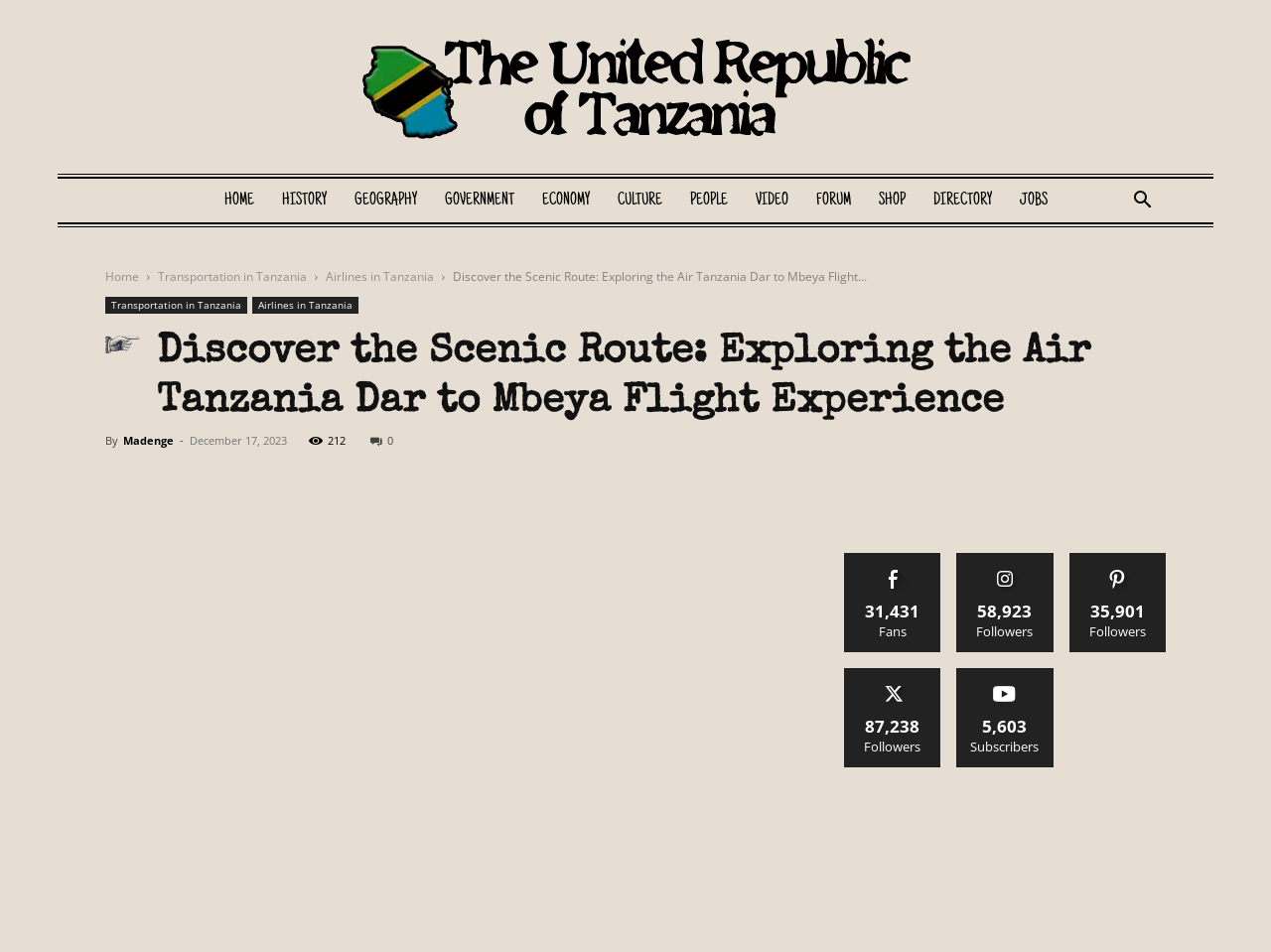Can you show the bounding box coordinates of the region to click on to complete the task described in the instruction: "Follow on Facebook"?

[0.083, 0.489, 0.177, 0.531]